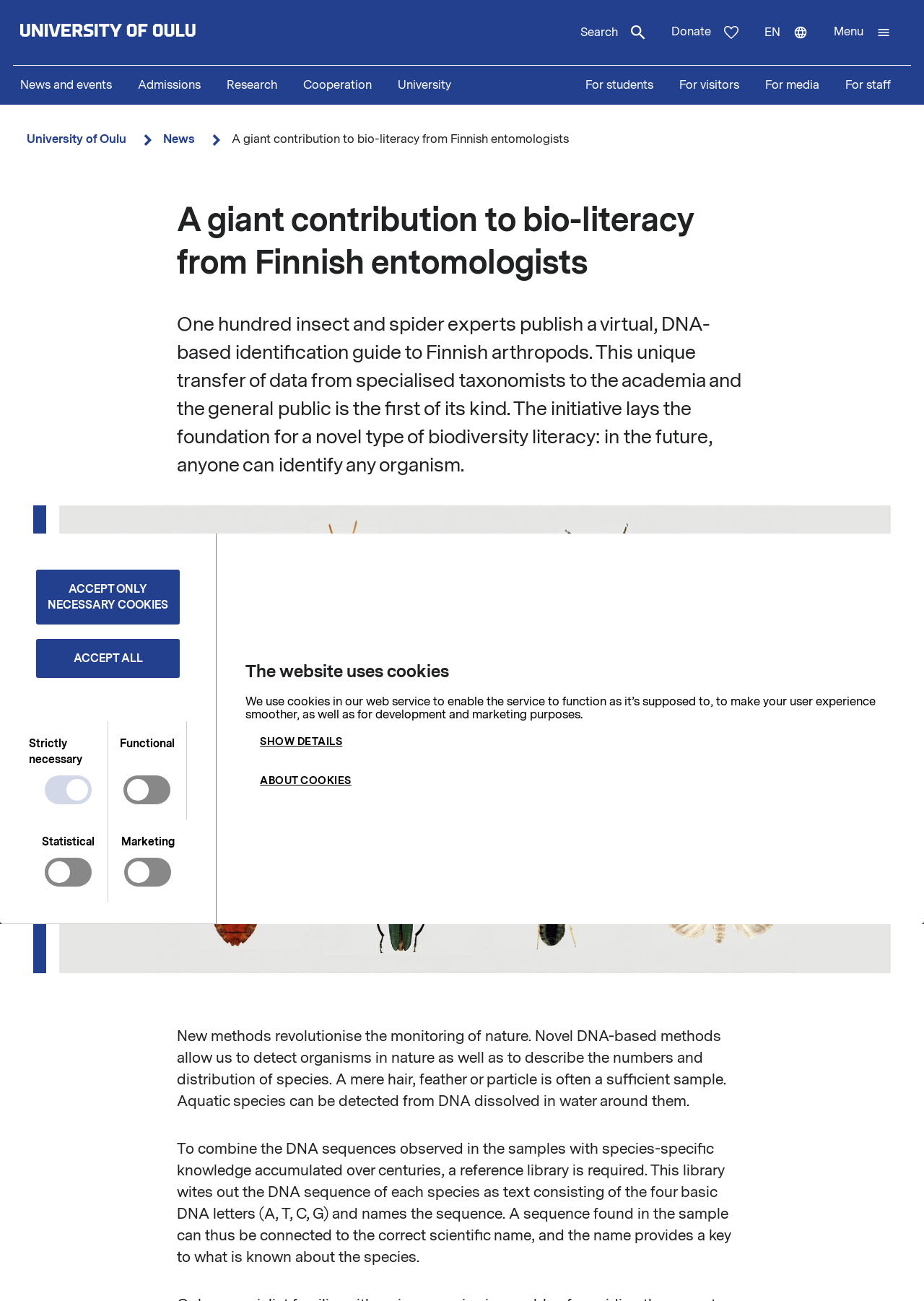What is the reference library used for?
Refer to the image and give a detailed answer to the query.

The reference library is used to connect the DNA sequences observed in samples to species-specific knowledge accumulated over centuries, allowing users to identify the correct scientific name of a species and access information about it.